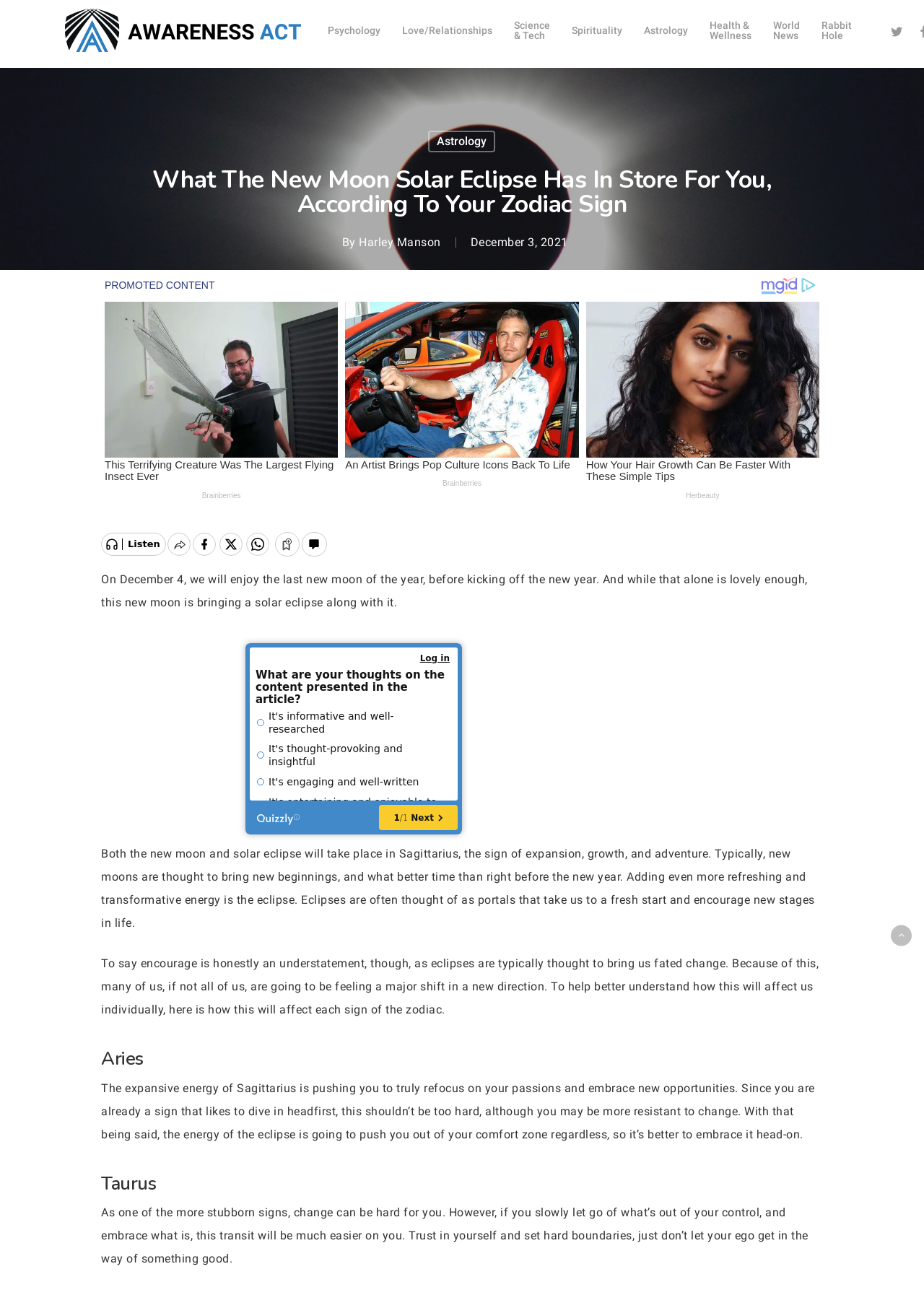Determine the coordinates of the bounding box for the clickable area needed to execute this instruction: "Go back to top".

[0.964, 0.714, 0.987, 0.73]